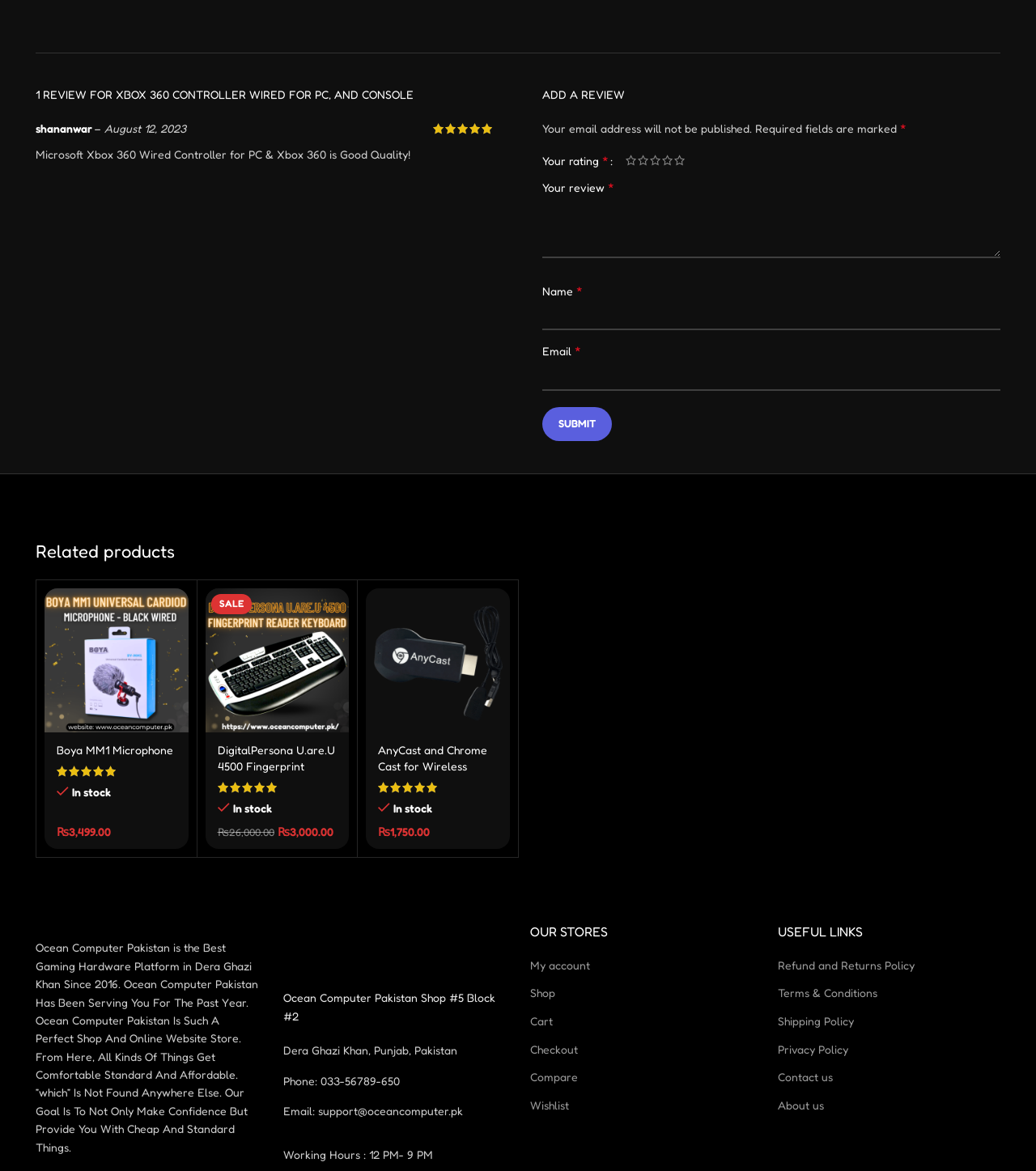Determine the bounding box coordinates of the clickable element to complete this instruction: "Check the price of DigitalPersona U.are.U 4500 Fingerprint Reader Keyboard". Provide the coordinates in the format of four float numbers between 0 and 1, [left, top, right, bottom].

[0.066, 0.704, 0.107, 0.716]